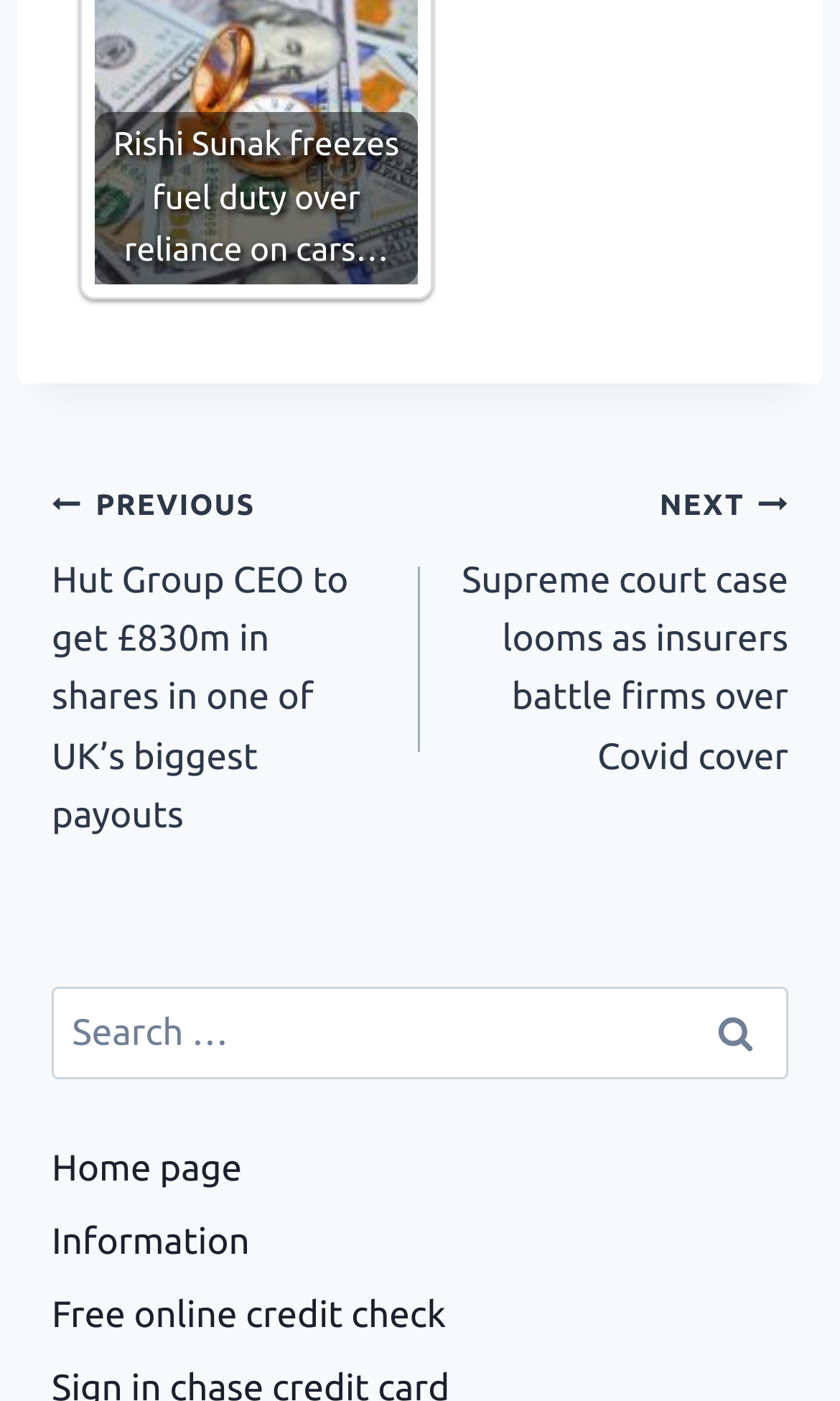How many links are in the footer?
Based on the image, provide a one-word or brief-phrase response.

3